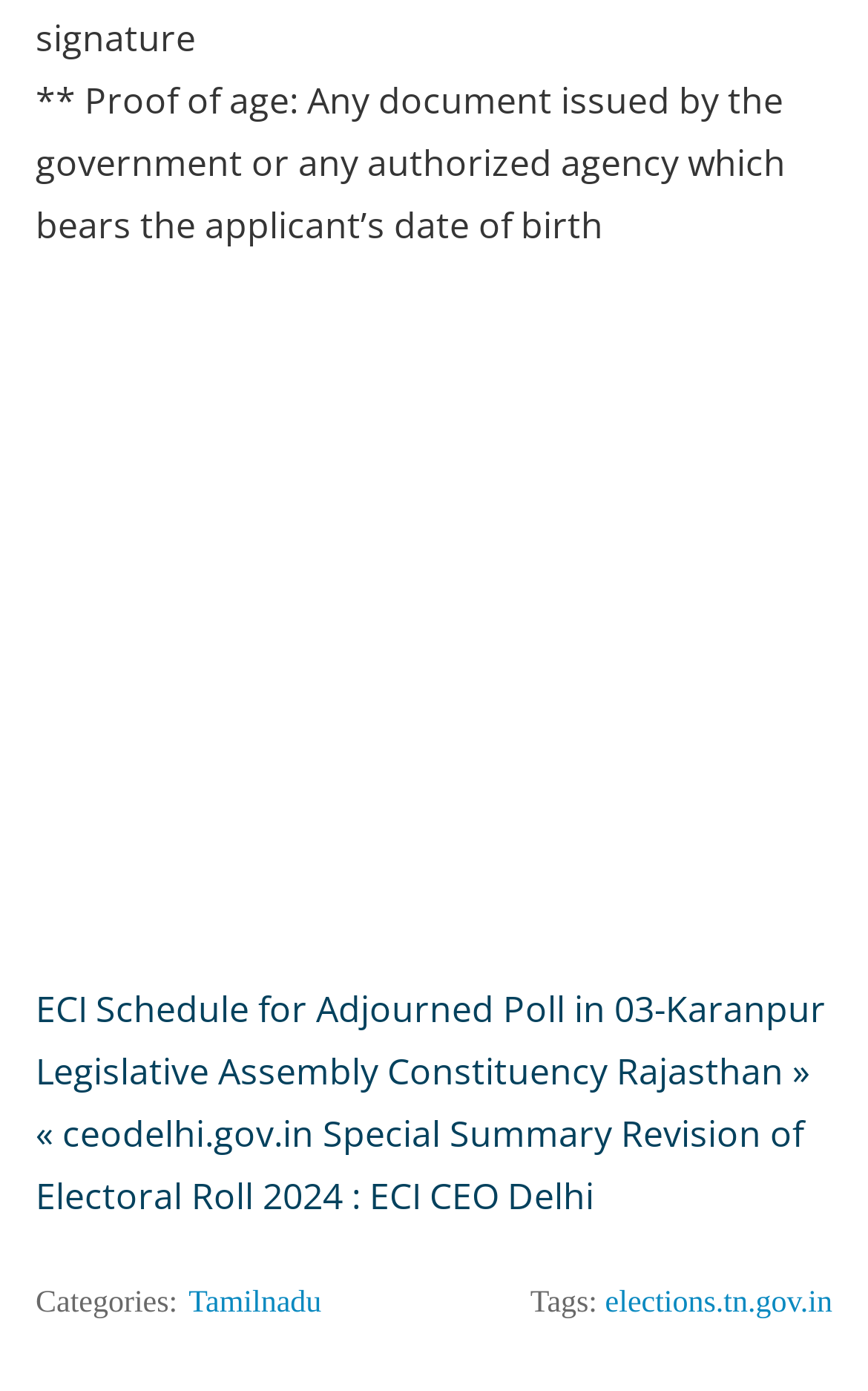Answer the question below in one word or phrase:
How many static text elements are present on the webpage?

3